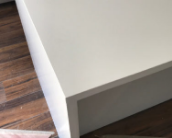What type of flooring is below the countertop?
Respond to the question with a well-detailed and thorough answer.

The caption states that 'the countertop rests on dark wooden flooring', which implies that the flooring below the countertop is made of dark wood.